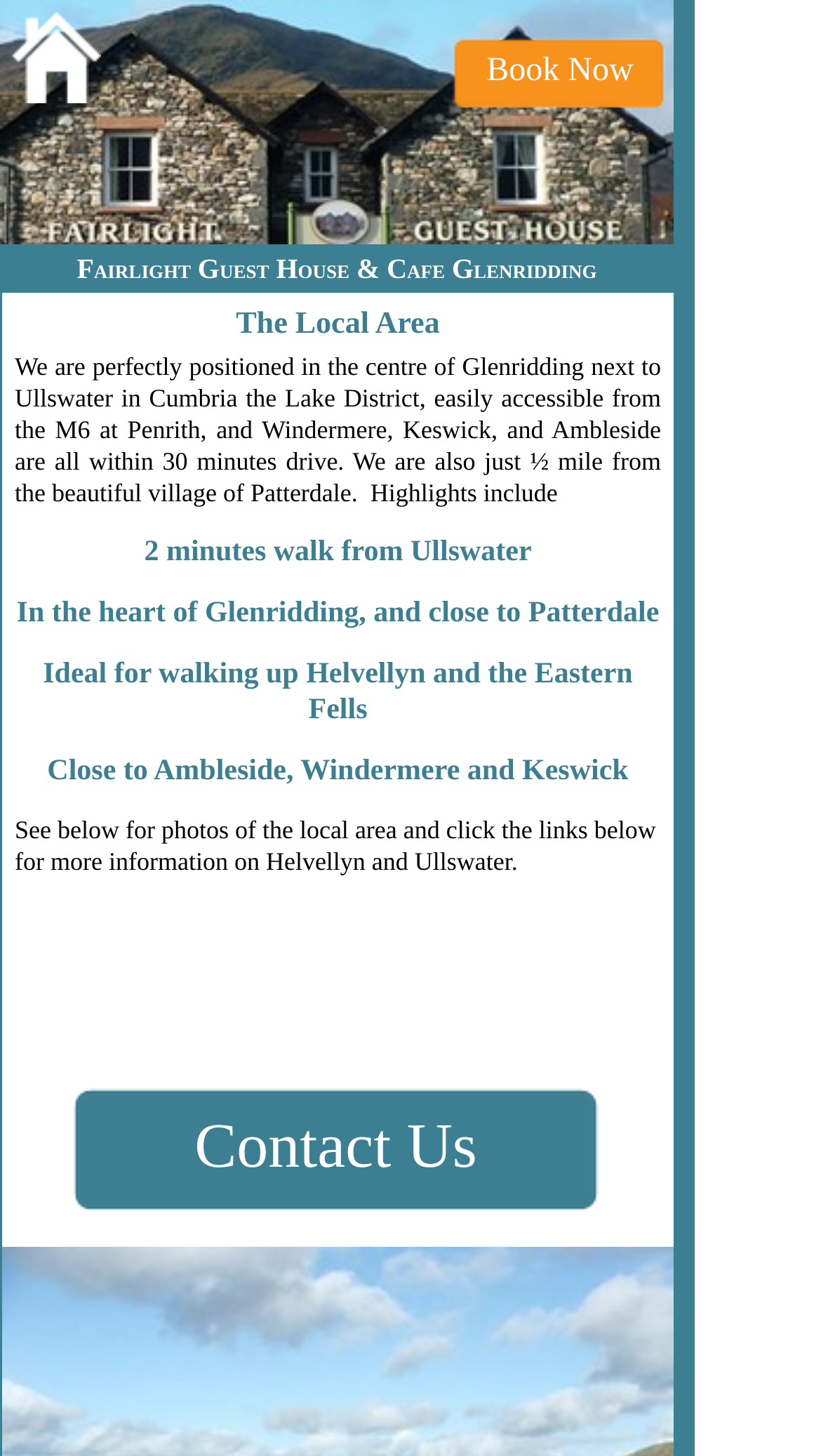Describe every aspect of the webpage in a detailed manner.

The webpage is about Fairlight Guest House and Cafe in Glenridding, which is located in the Lake District. At the top of the page, there is a large image of the guest house and cafe, taking up most of the width. Below the image, the title "Fairlight Guest House & Cafe Glenridding" is prominently displayed.

On the top right side of the page, there are two links: "Contact Us" and "Book Now". The "Contact Us" link is located slightly above the "Book Now" link.

The main content of the page is divided into sections. The first section is headed by "The Local Area", which is a heading that spans most of the width of the page. Below this heading, there is a paragraph of text that describes the location of the guest house, mentioning its proximity to Ullswater, Windermere, Keswick, and Ambleside.

Below this paragraph, there are four short sentences that highlight the local area, including its proximity to Ullswater, Glenridding, Patterdale, and Helvellyn. These sentences are arranged vertically, with each sentence below the previous one.

Finally, there is a sentence that invites the reader to see photos of the local area and click on links for more information on Helvellyn and Ullswater. Below this sentence, there is a small image of a home icon, which may be a link to the homepage.